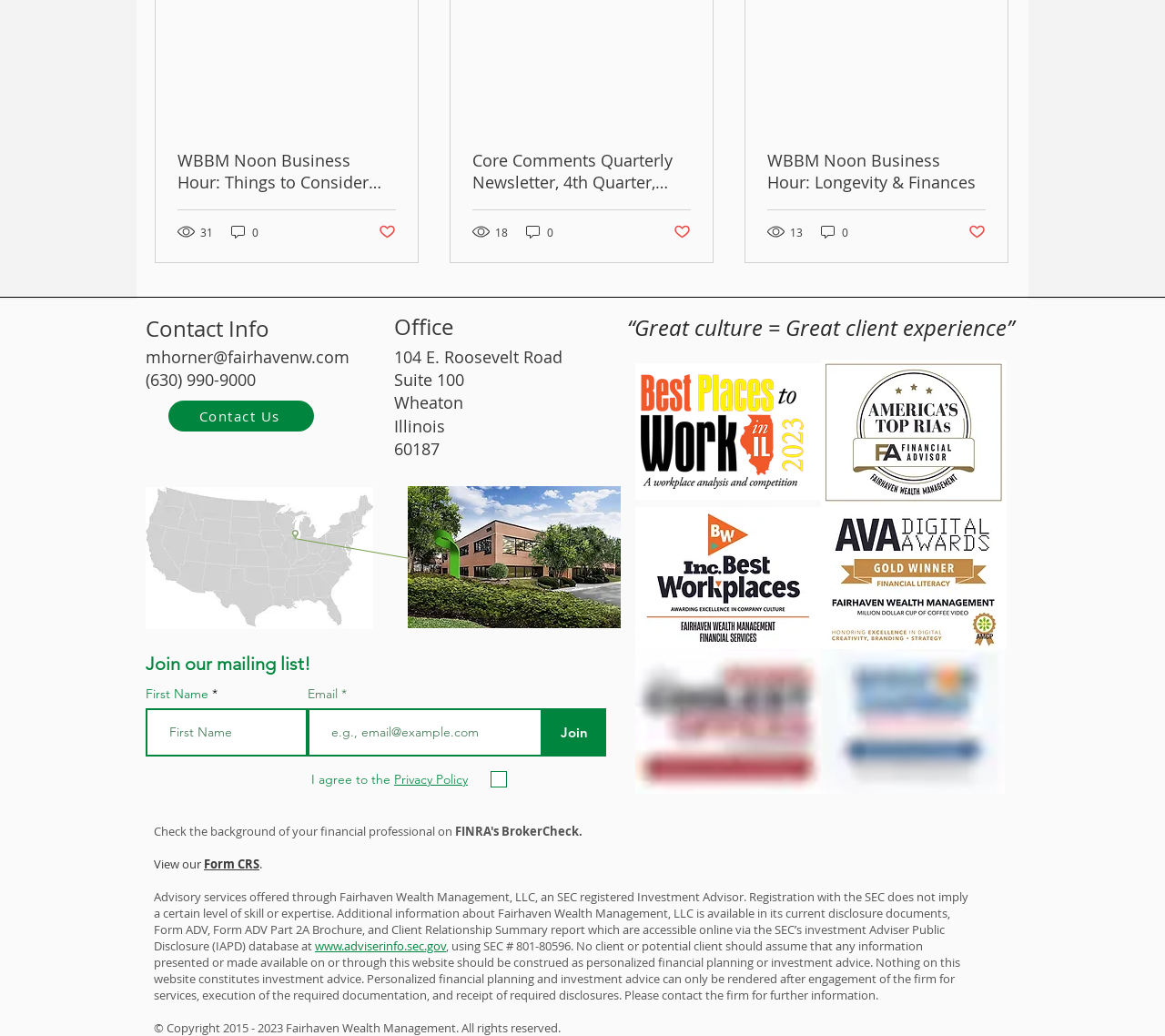Could you find the bounding box coordinates of the clickable area to complete this instruction: "Click the 'Contact Us' link"?

[0.145, 0.387, 0.27, 0.417]